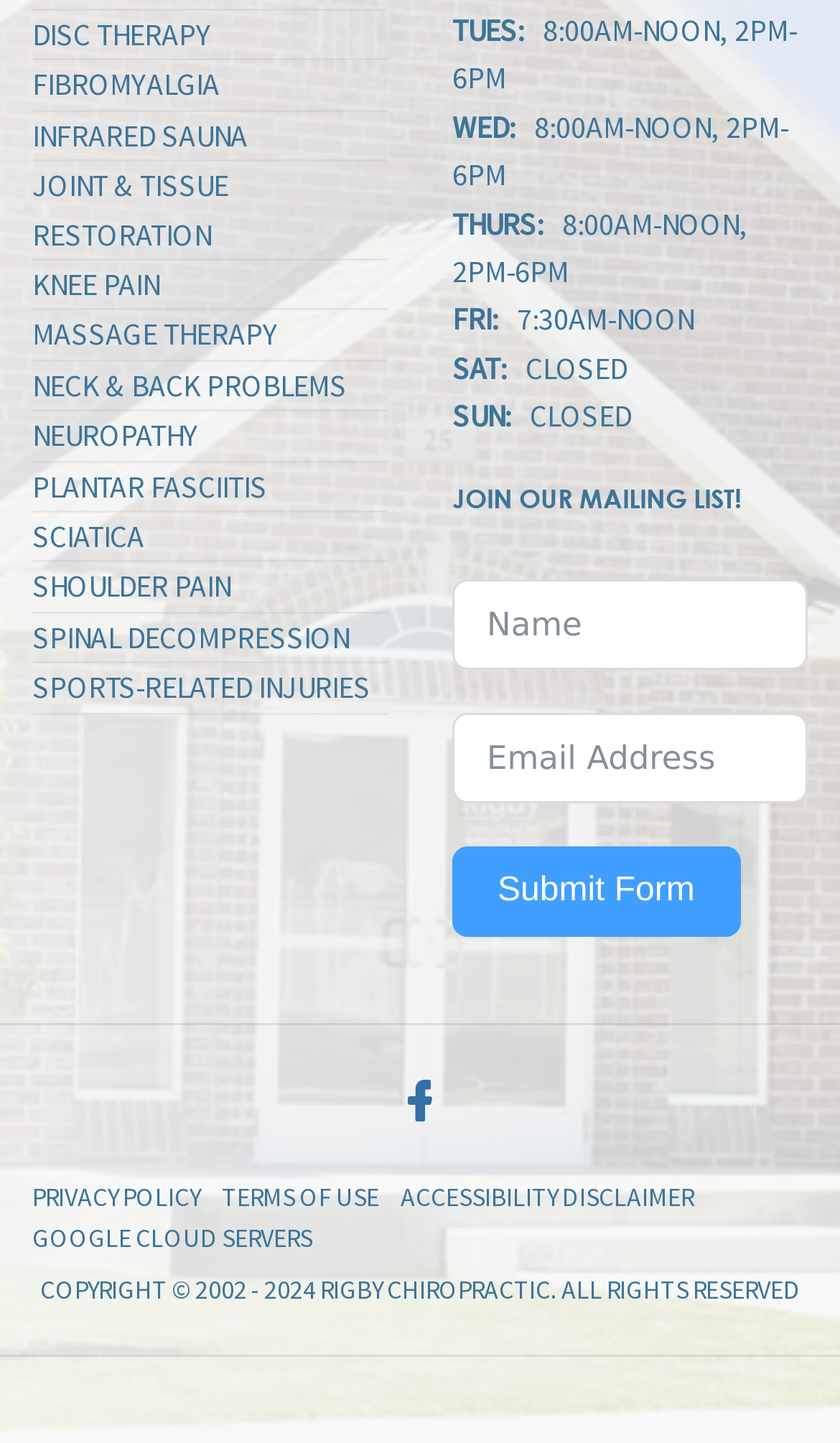Given the element description: "JOINT & TISSUE RESTORATION", predict the bounding box coordinates of this UI element. The coordinates must be four float numbers between 0 and 1, given as [left, top, right, bottom].

[0.038, 0.112, 0.462, 0.181]